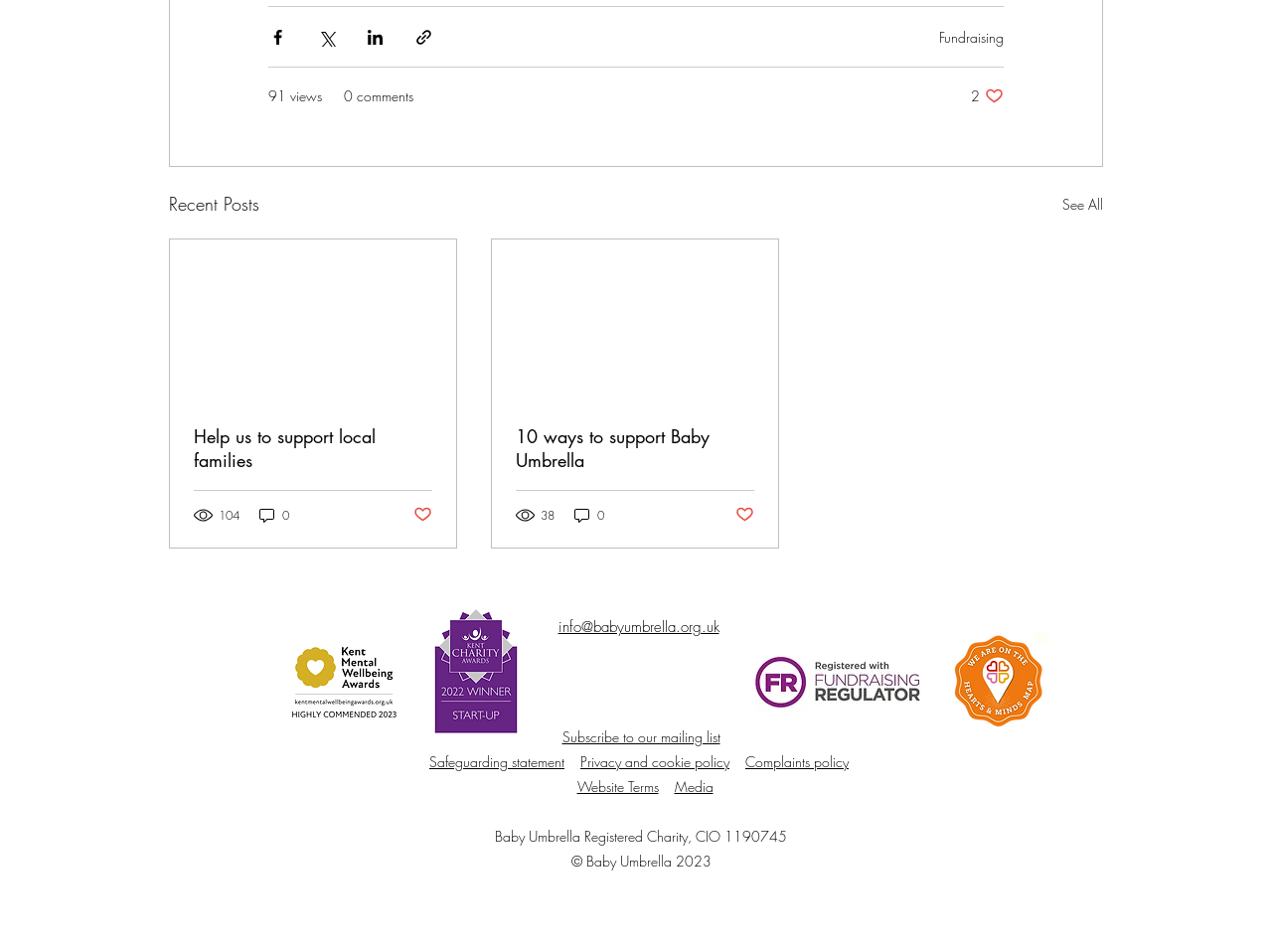Please indicate the bounding box coordinates of the element's region to be clicked to achieve the instruction: "Subscribe to our mailing list". Provide the coordinates as four float numbers between 0 and 1, i.e., [left, top, right, bottom].

[0.442, 0.764, 0.566, 0.784]